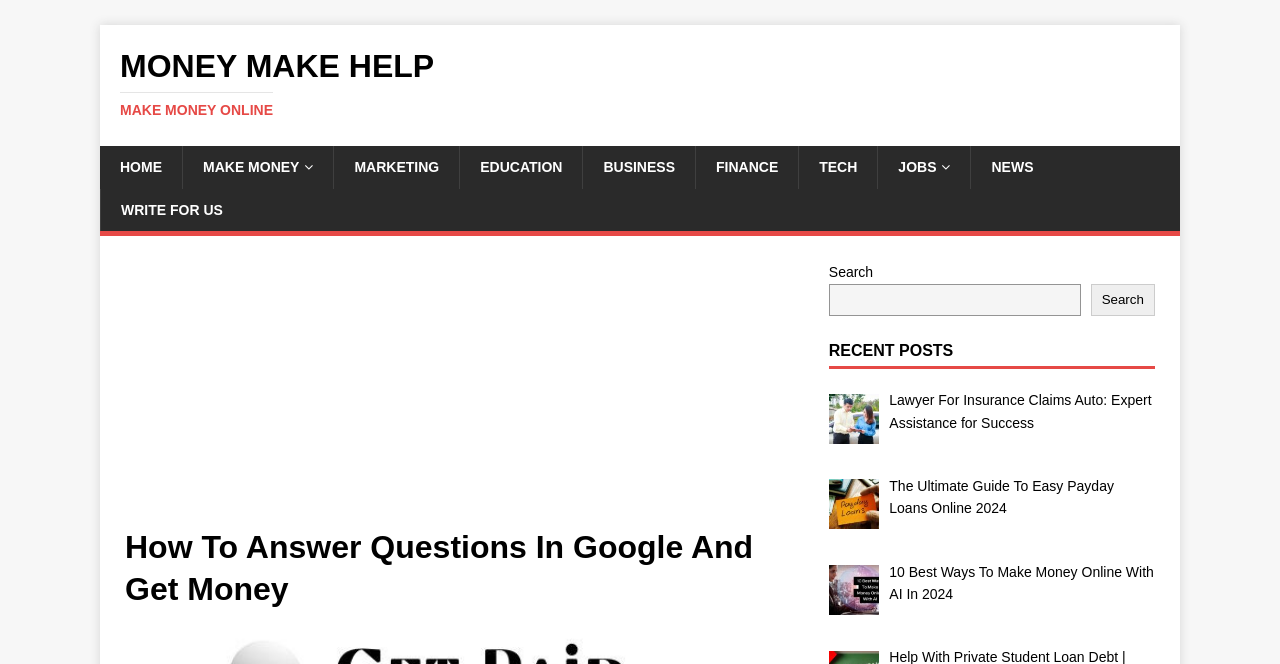Determine the bounding box coordinates of the clickable region to carry out the instruction: "Search for something".

[0.647, 0.393, 0.902, 0.475]